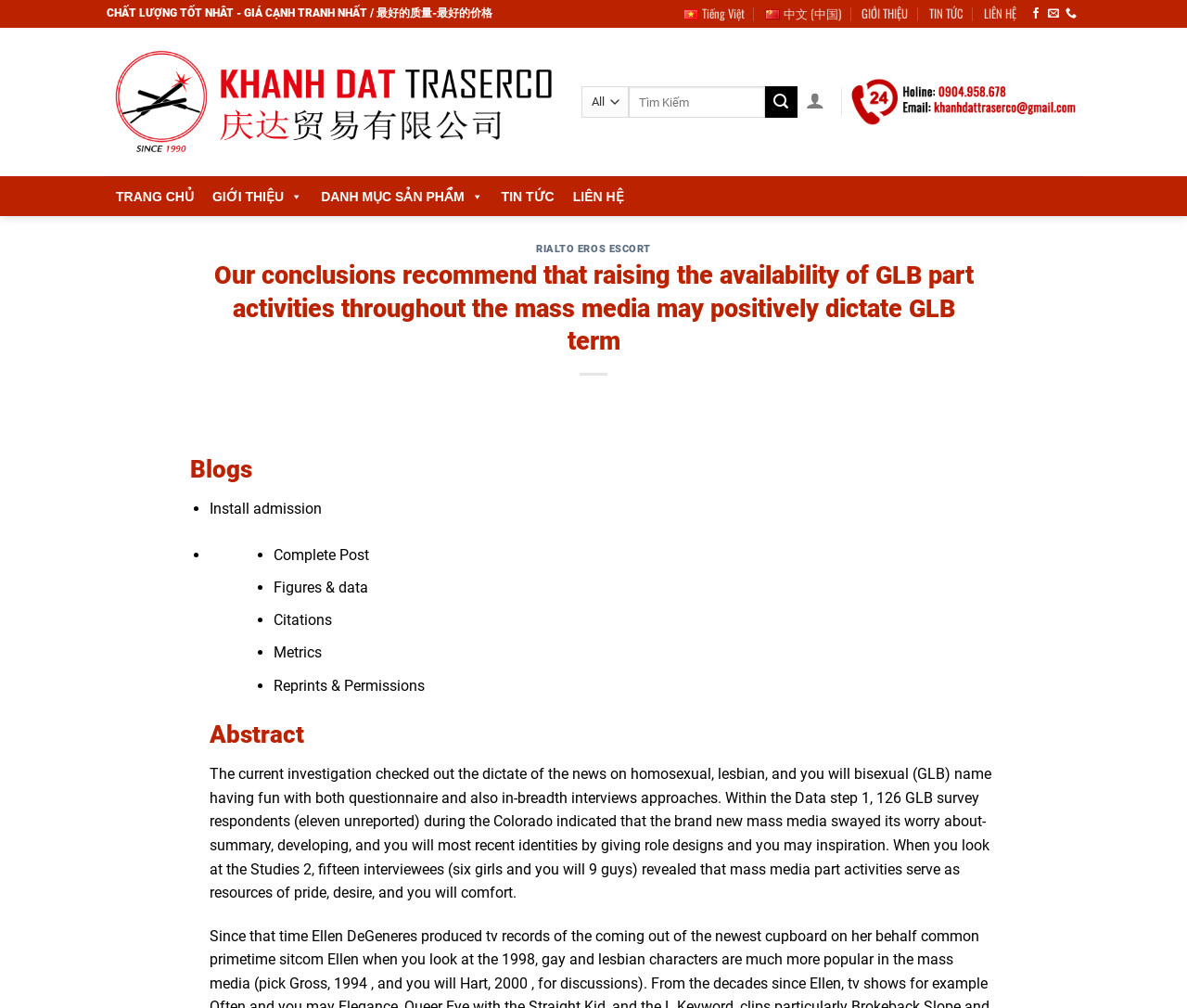Can you specify the bounding box coordinates for the region that should be clicked to fulfill this instruction: "Go to homepage".

[0.09, 0.176, 0.171, 0.213]